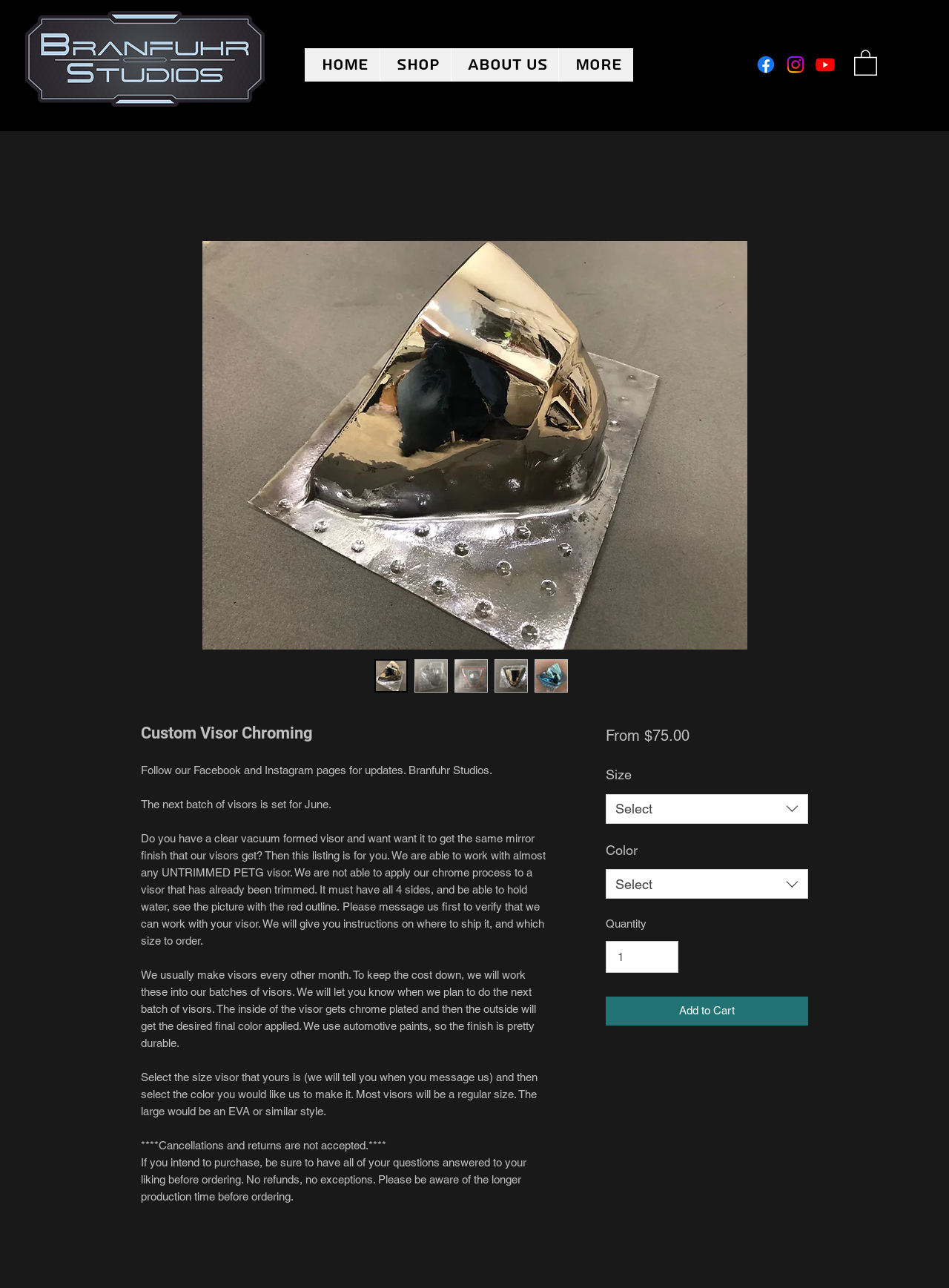Please look at the image and answer the question with a detailed explanation: What is the minimum quantity of a product that can be added to cart?

The minimum quantity of a product that can be added to cart is 1, which can be inferred from the spinbutton 'Quantity' with valuemin: 1.